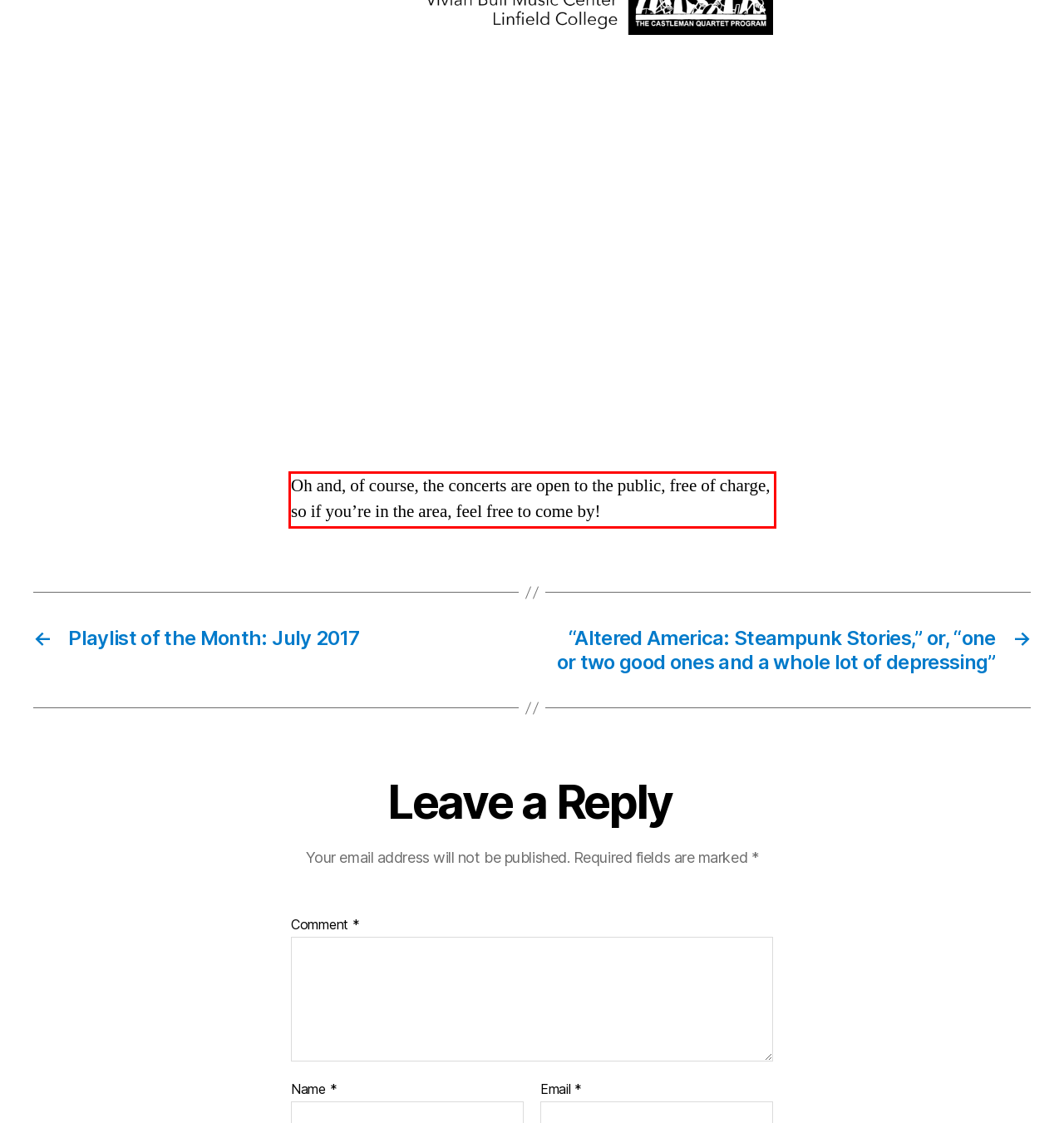Please look at the screenshot provided and find the red bounding box. Extract the text content contained within this bounding box.

Oh and, of course, the concerts are open to the public, free of charge, so if you’re in the area, feel free to come by!